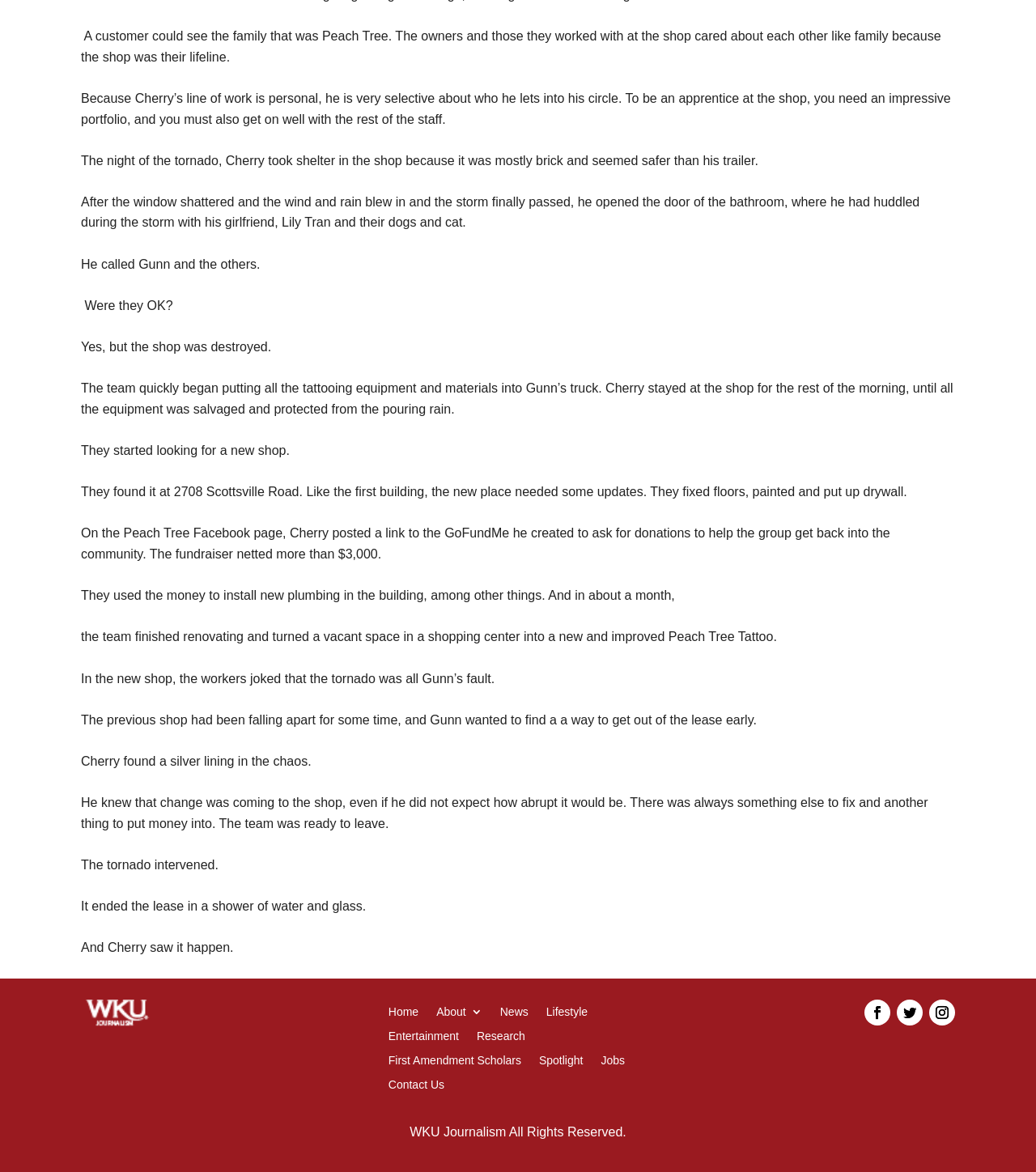Can you look at the image and give a comprehensive answer to the question:
What happened to the shop during the tornado?

According to the text, the shop was destroyed during the tornado. The window shattered, and the wind and rain blew in, causing damage to the shop.